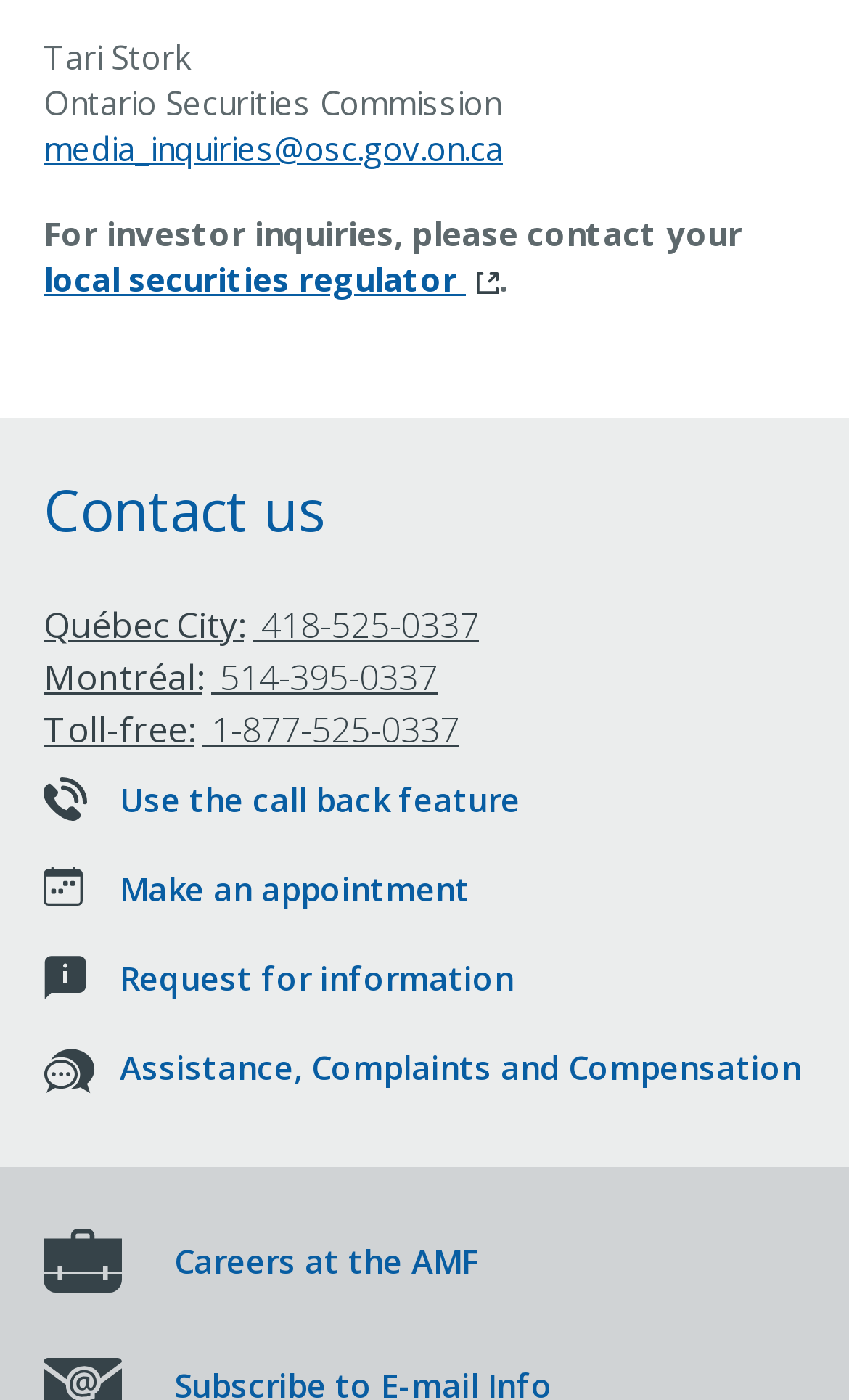Use a single word or phrase to respond to the question:
What is the name of the person mentioned?

Tari Stork